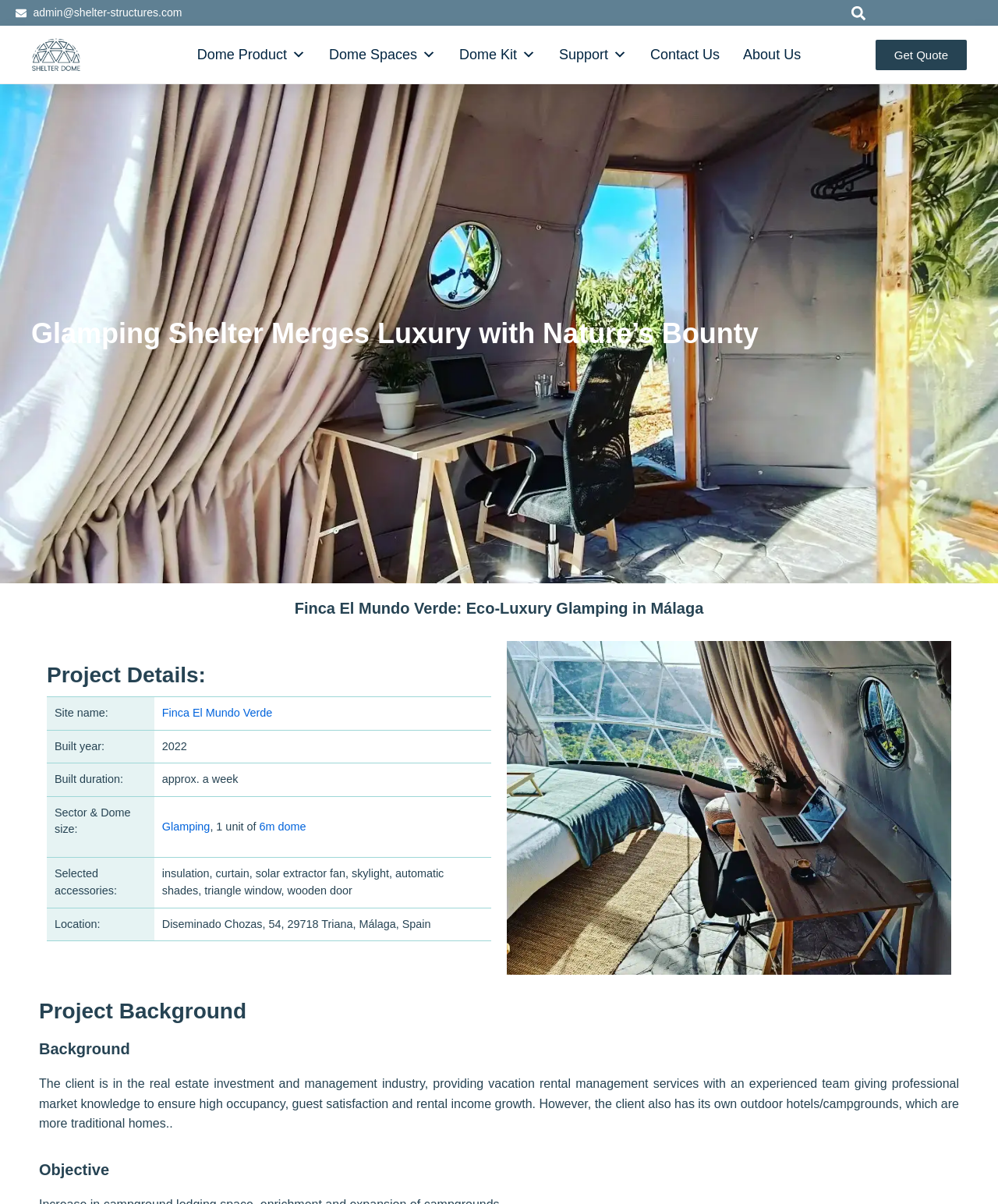What is the name of the glamping shelter?
Give a comprehensive and detailed explanation for the question.

I found the answer by looking at the heading 'Glamping Shelter Merges Luxury with Nature’s Bounty' and then searching for a related link or text that describes the name of the glamping shelter. I found the link 'Finca El Mundo Verde' which is likely the name of the glamping shelter.